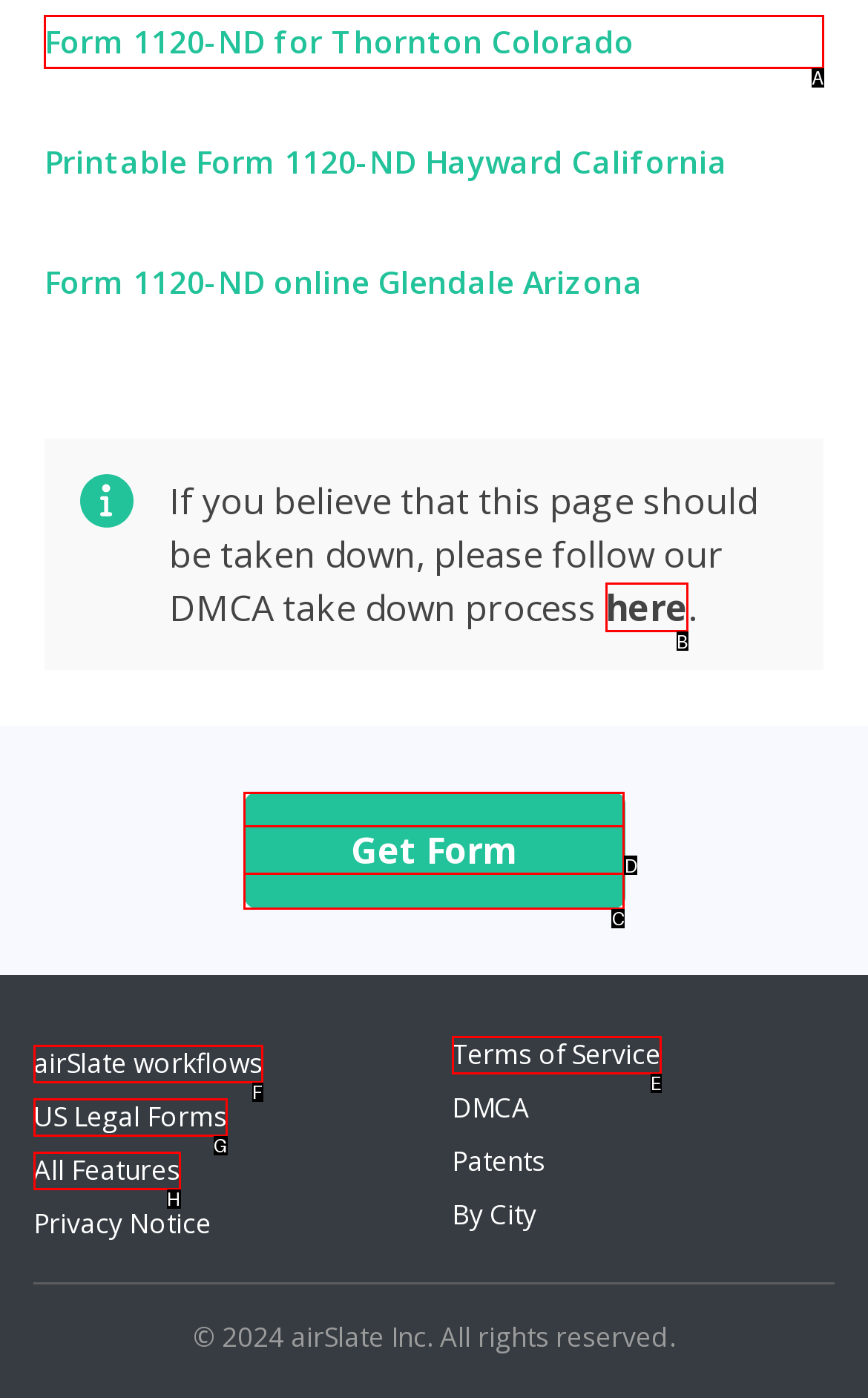Pick the right letter to click to achieve the task: Click on Form 1120-ND for Thornton Colorado
Answer with the letter of the correct option directly.

A